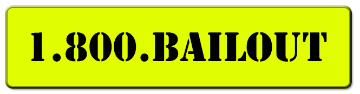Use the information in the screenshot to answer the question comprehensively: What is the font color of the phone number?

According to the caption, the phone number '1.800.BAILOUT' is displayed in a 'large, black font', implying that the font color of the phone number is black.